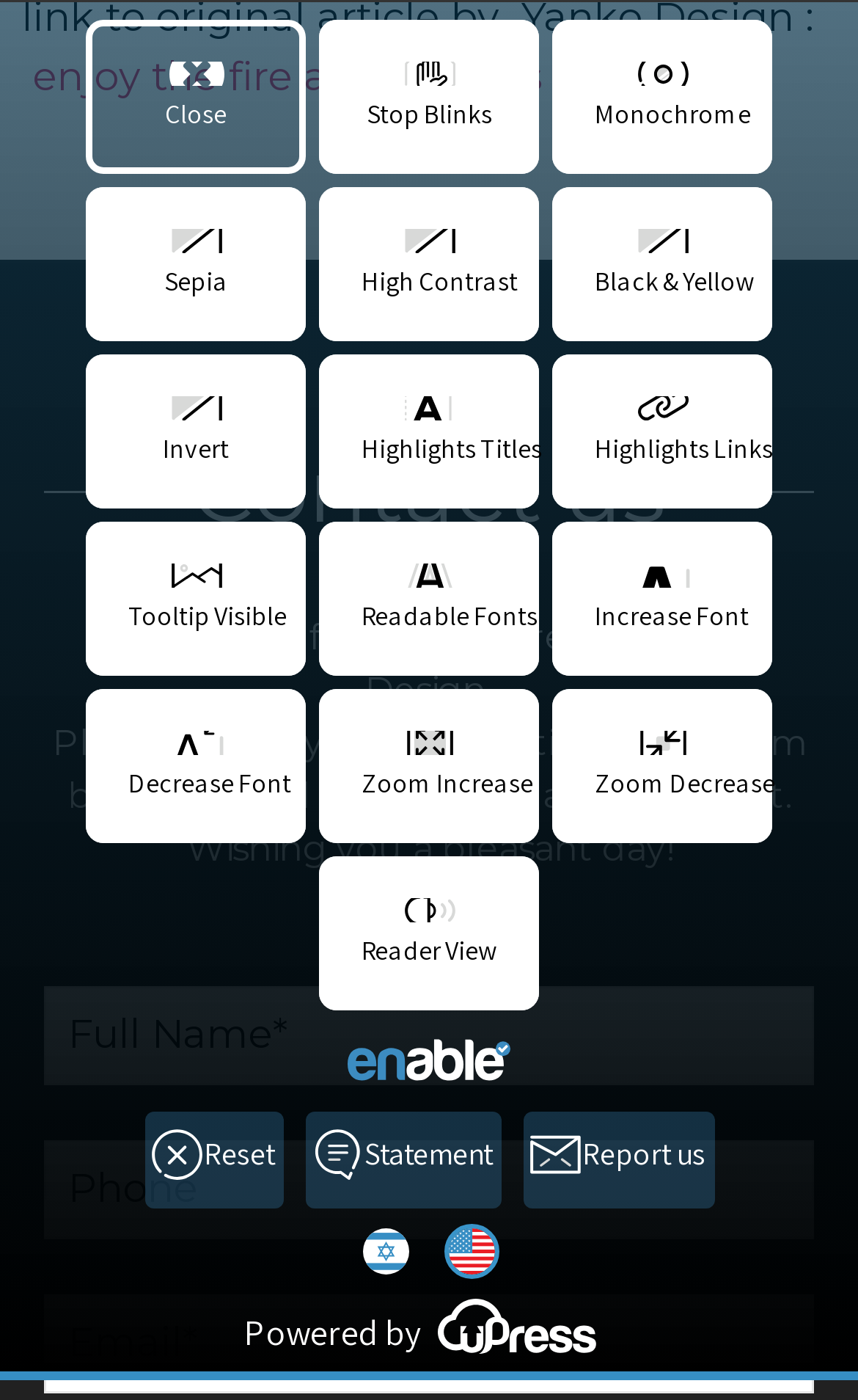Please determine the bounding box coordinates of the element's region to click in order to carry out the following instruction: "enable the website". The coordinates should be four float numbers between 0 and 1, i.e., [left, top, right, bottom].

[0.4, 0.755, 0.6, 0.794]